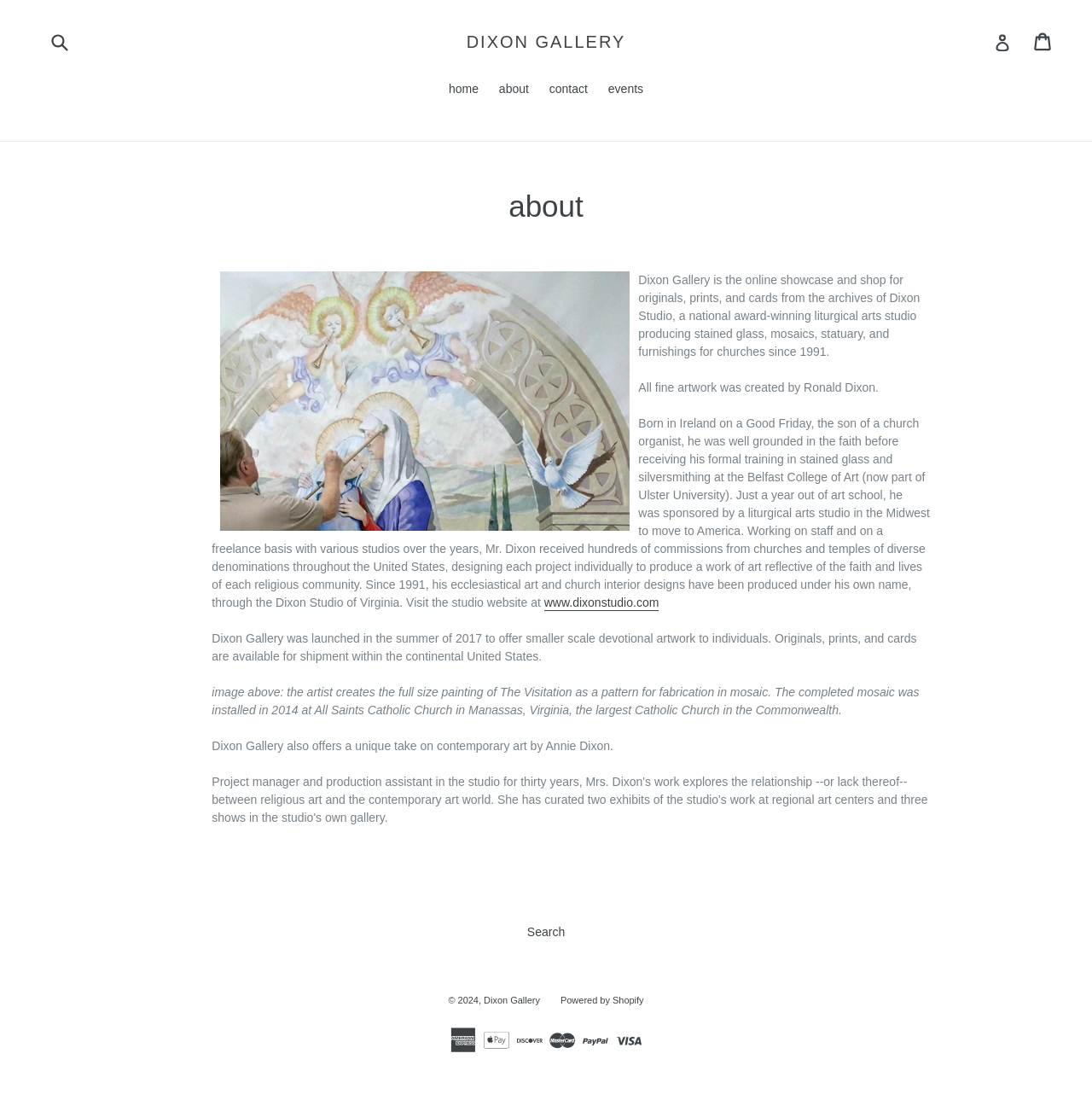Please specify the bounding box coordinates of the clickable region to carry out the following instruction: "Search for something". The coordinates should be four float numbers between 0 and 1, in the format [left, top, right, bottom].

[0.043, 0.023, 0.086, 0.053]